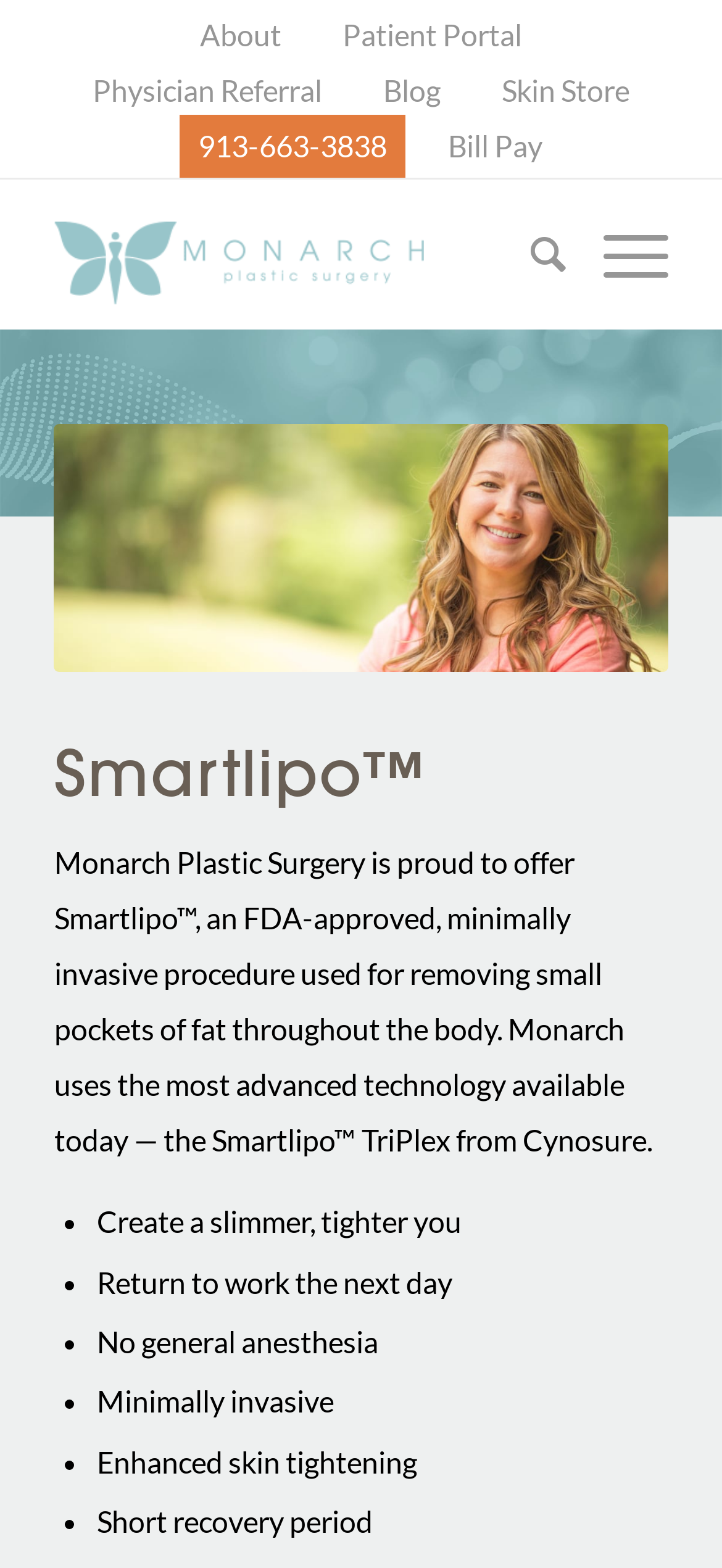Please identify the bounding box coordinates of the element's region that I should click in order to complete the following instruction: "Search". The bounding box coordinates consist of four float numbers between 0 and 1, i.e., [left, top, right, bottom].

[0.684, 0.115, 0.784, 0.209]